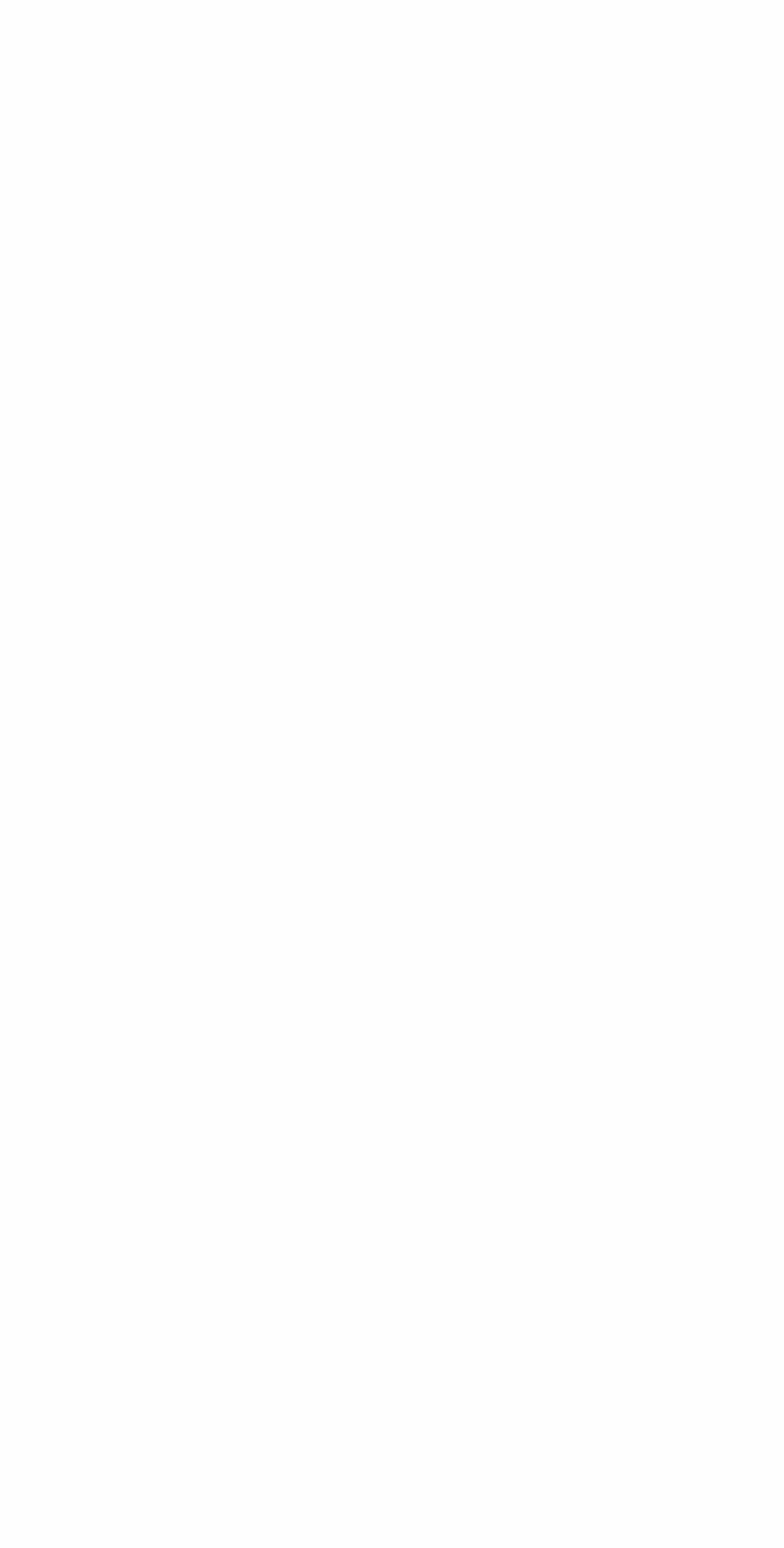Could you find the bounding box coordinates of the clickable area to complete this instruction: "Contact the company"?

[0.064, 0.599, 0.244, 0.63]